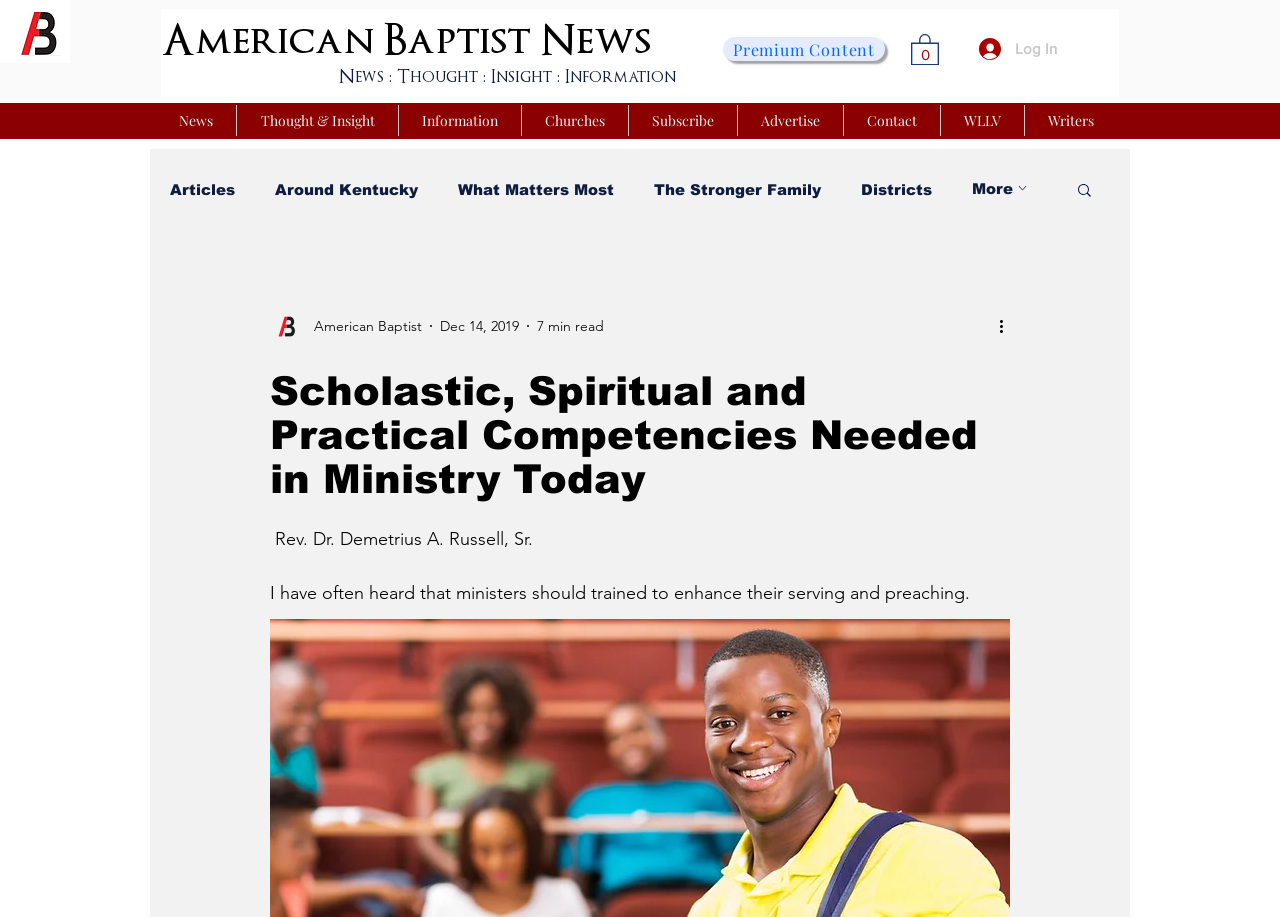Provide the bounding box coordinates for the specified HTML element described in this description: "The Stronger Family". The coordinates should be four float numbers ranging from 0 to 1, in the format [left, top, right, bottom].

[0.511, 0.197, 0.641, 0.216]